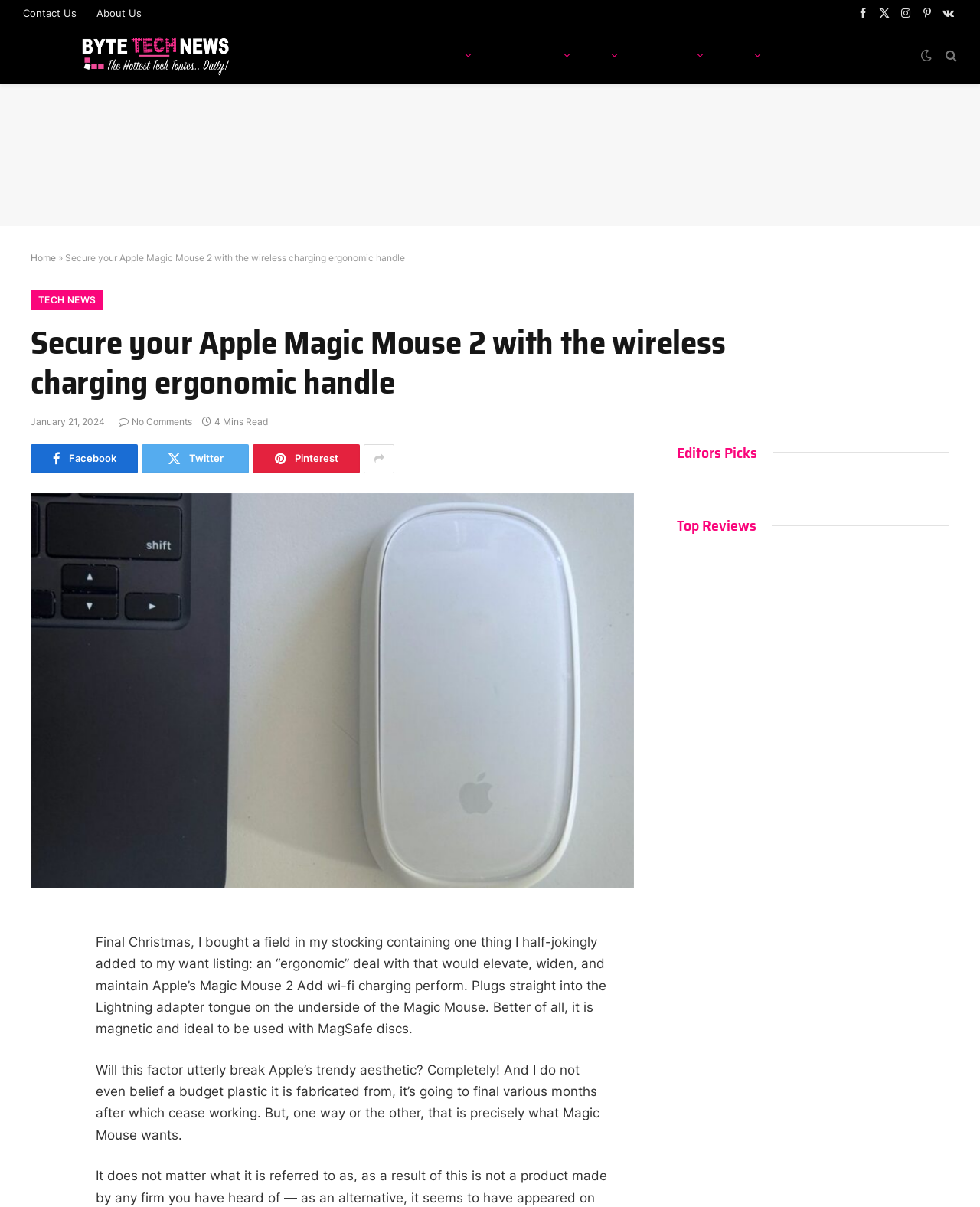Extract the bounding box coordinates of the UI element described by: "VKontakte". The coordinates should include four float numbers ranging from 0 to 1, e.g., [left, top, right, bottom].

[0.959, 0.0, 0.977, 0.022]